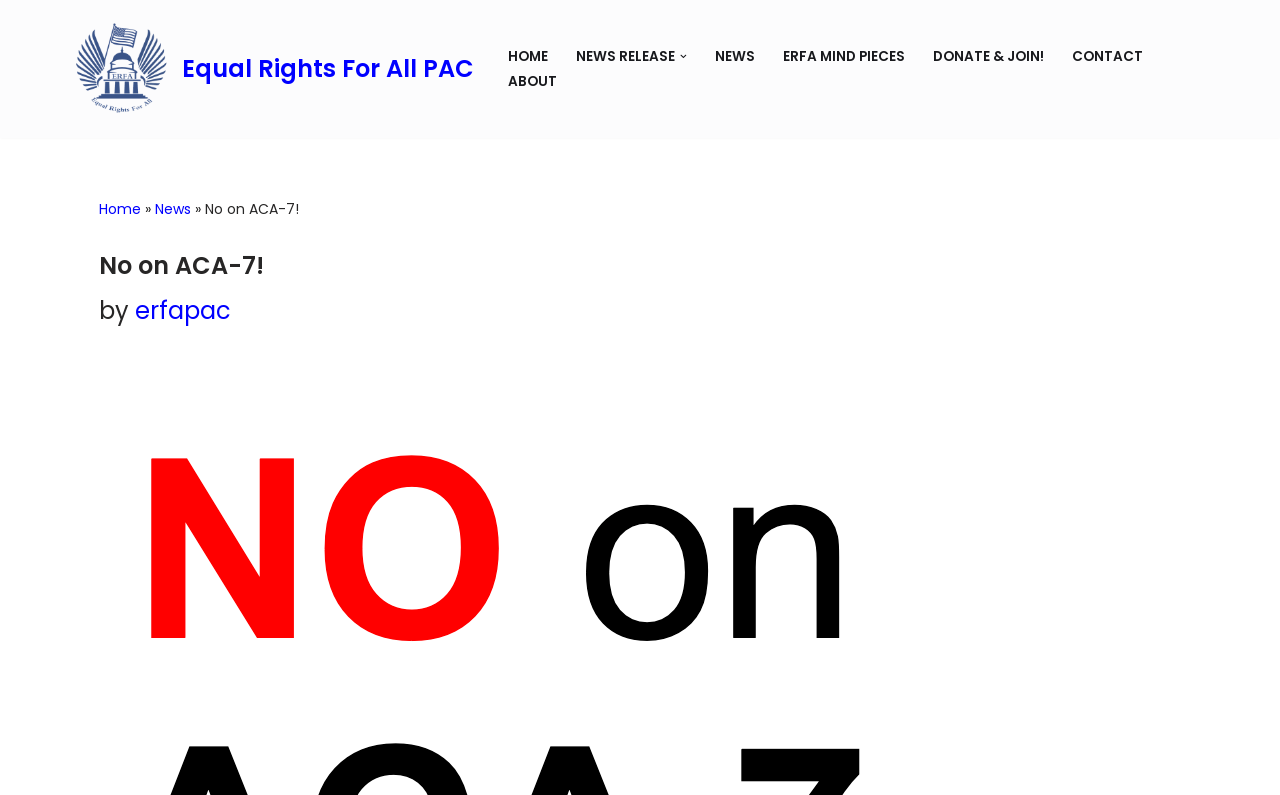Locate the bounding box coordinates of the element to click to perform the following action: 'Open the 'NEWS RELEASE' submenu'. The coordinates should be given as four float values between 0 and 1, in the form of [left, top, right, bottom].

[0.45, 0.055, 0.527, 0.087]